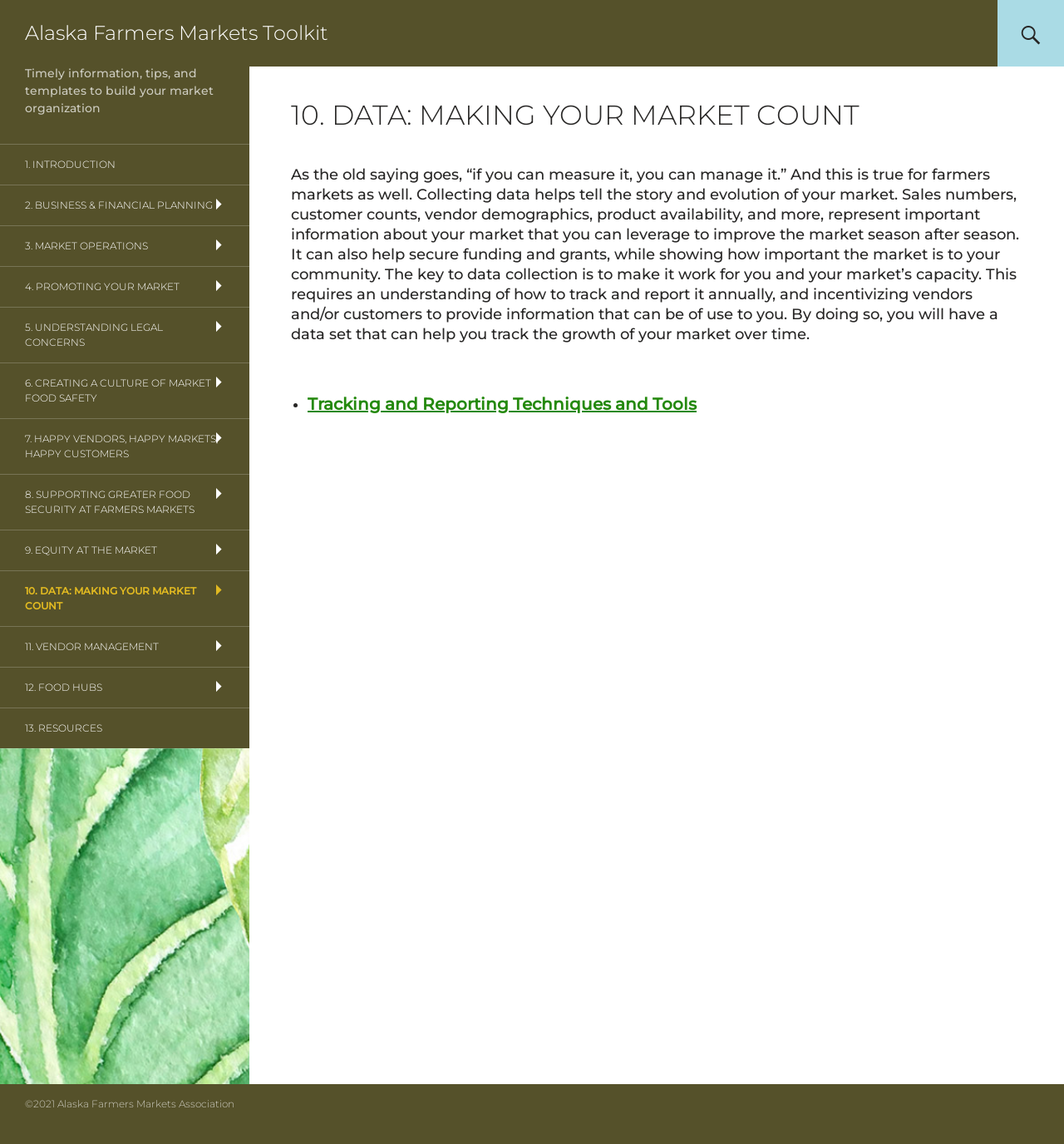Please find and provide the title of the webpage.

Alaska Farmers Markets Toolkit